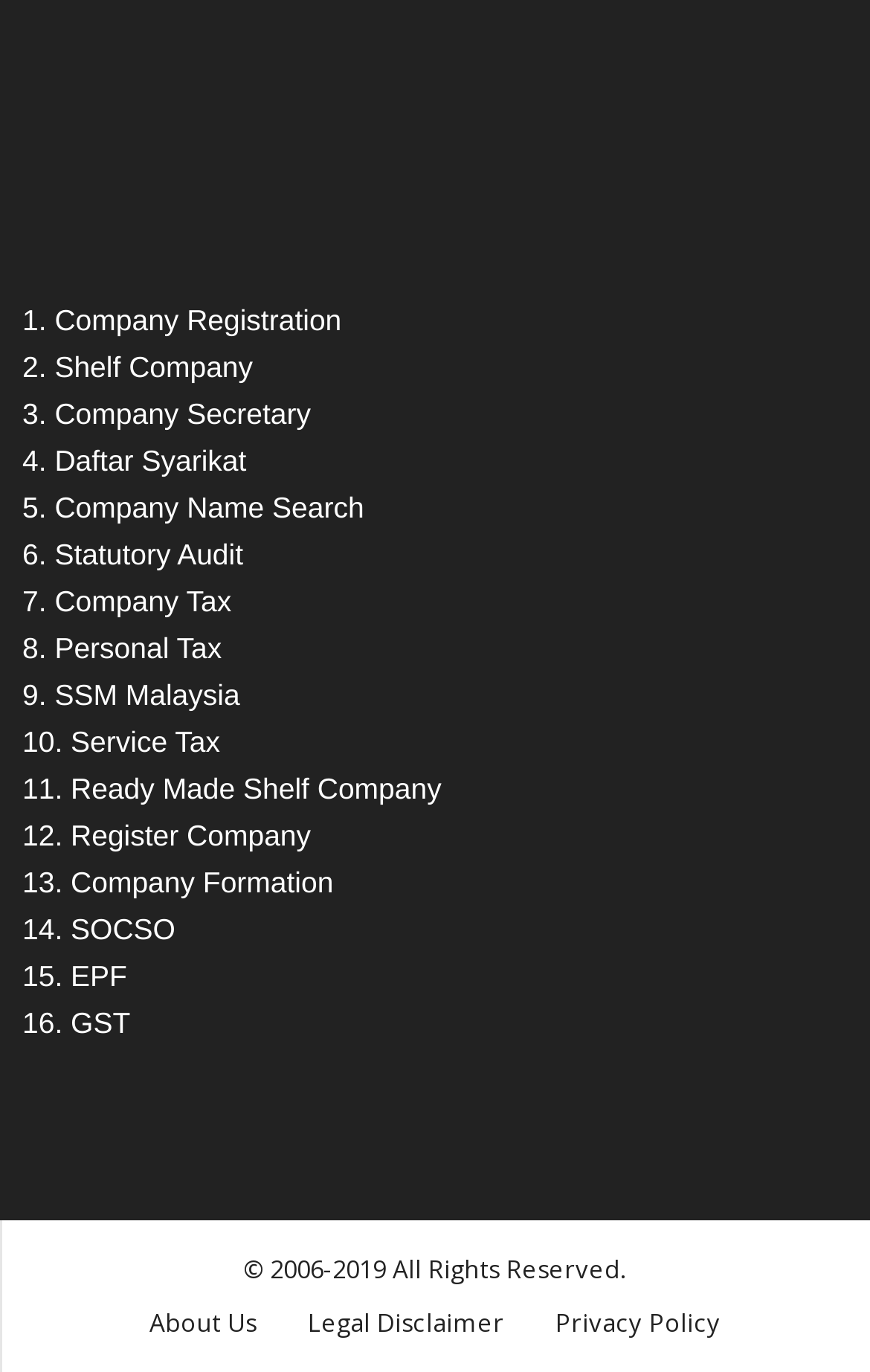Determine the bounding box coordinates of the clickable region to carry out the instruction: "Learn about company tax".

[0.063, 0.426, 0.266, 0.451]